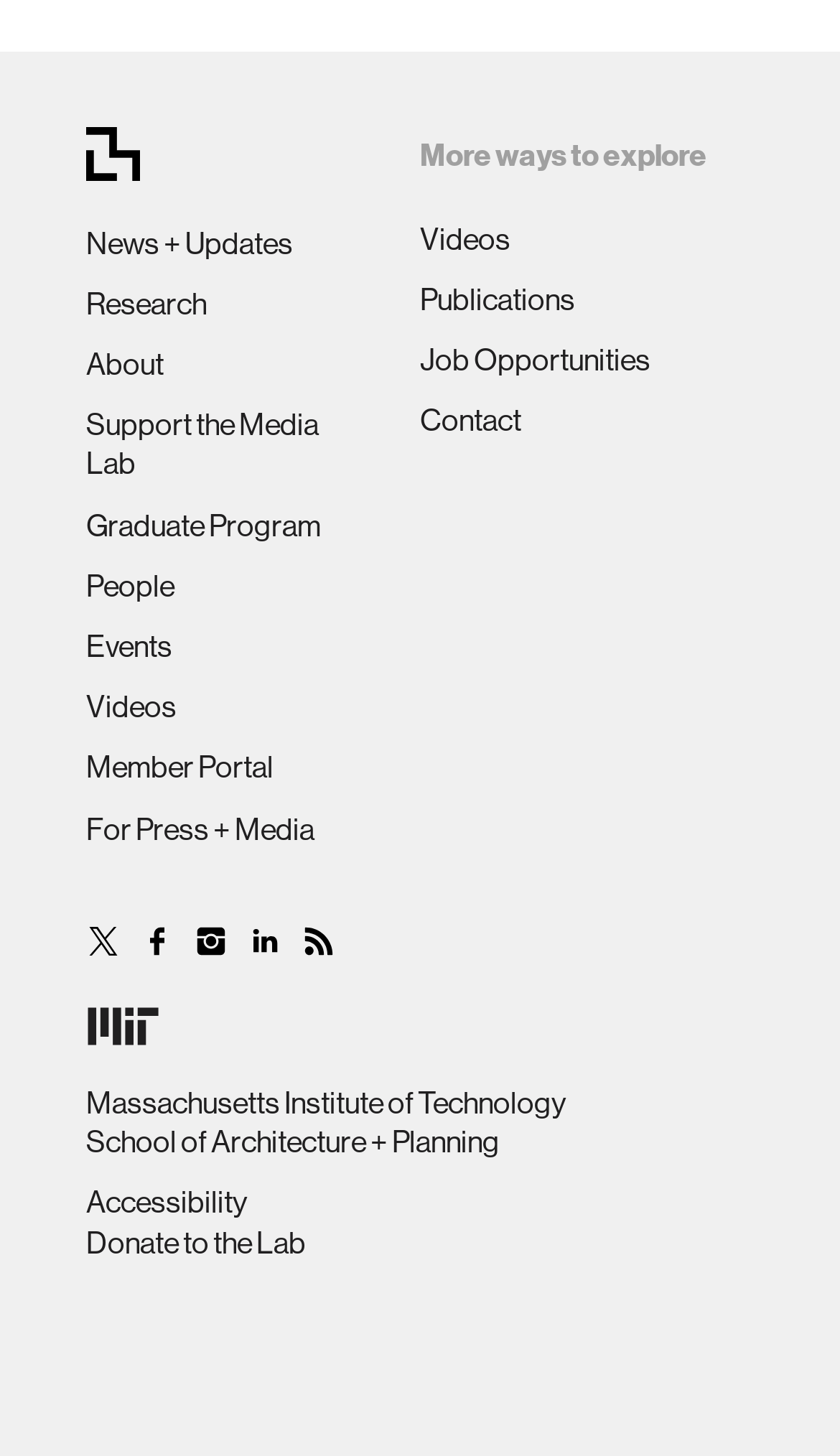Provide the bounding box coordinates of the section that needs to be clicked to accomplish the following instruction: "Watch Videos."

[0.5, 0.152, 0.608, 0.176]